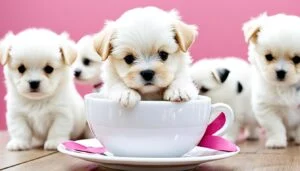Give a short answer to this question using one word or a phrase:
How many puppies are in the background?

Three